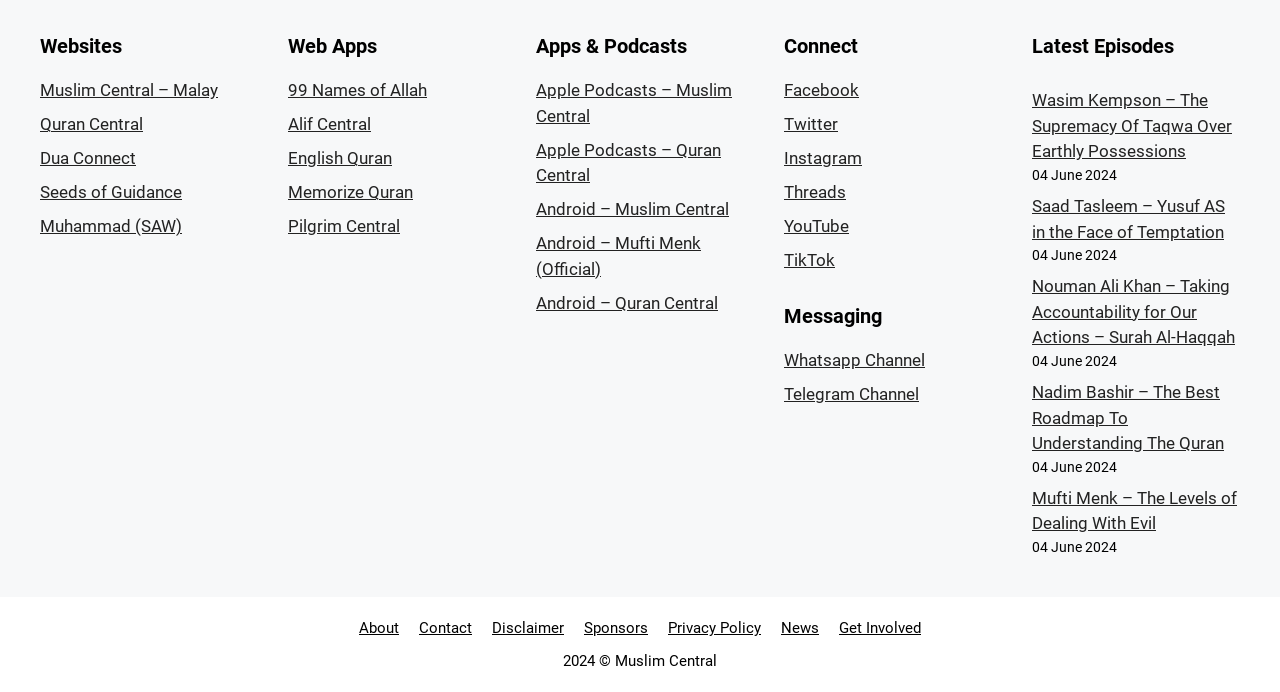What is the copyright year of the website?
Please craft a detailed and exhaustive response to the question.

At the bottom of the webpage, there is a copyright notice that states '2024 © Muslim Central', which indicates that the copyright year of the website is 2024.